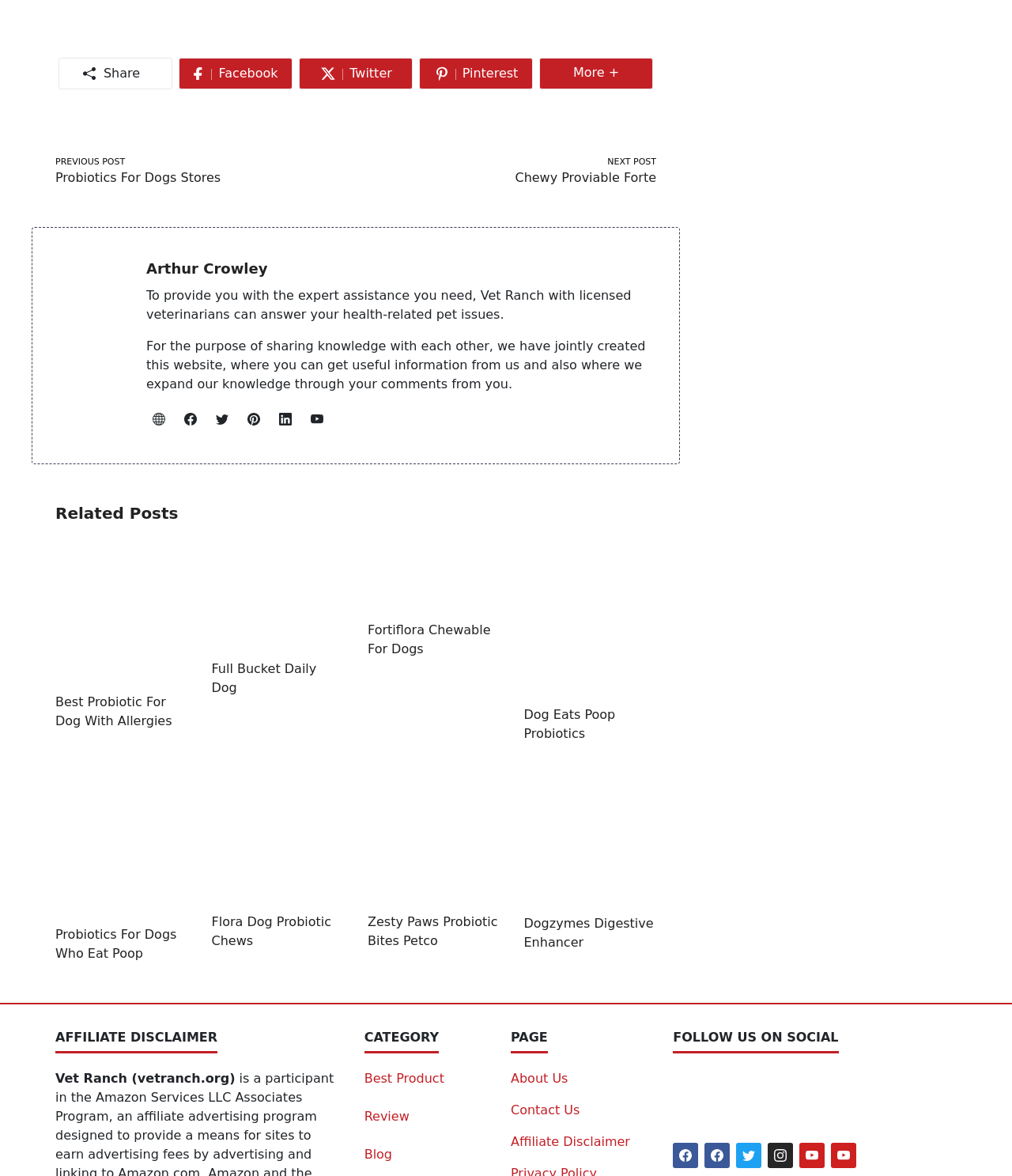What is the category of the post?
Craft a detailed and extensive response to the question.

The complementary section has a static text 'CATEGORY', which suggests that the post is categorized under pet health.